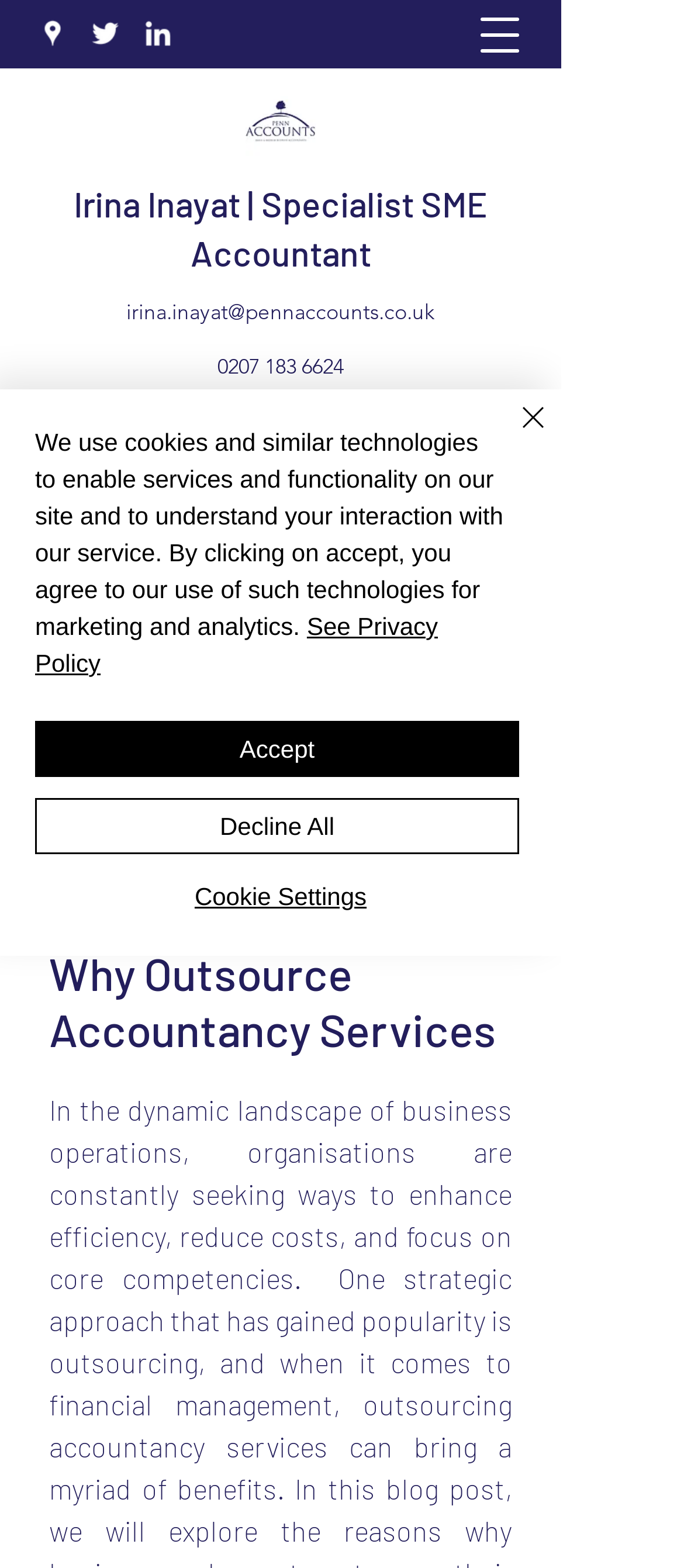Given the content of the image, can you provide a detailed answer to the question?
What is the name of the company?

I found the answer by looking at the link element with the text 'Penn Accounts' which is located at [0.359, 0.055, 0.462, 0.1]. This text is likely to be the name of the company.